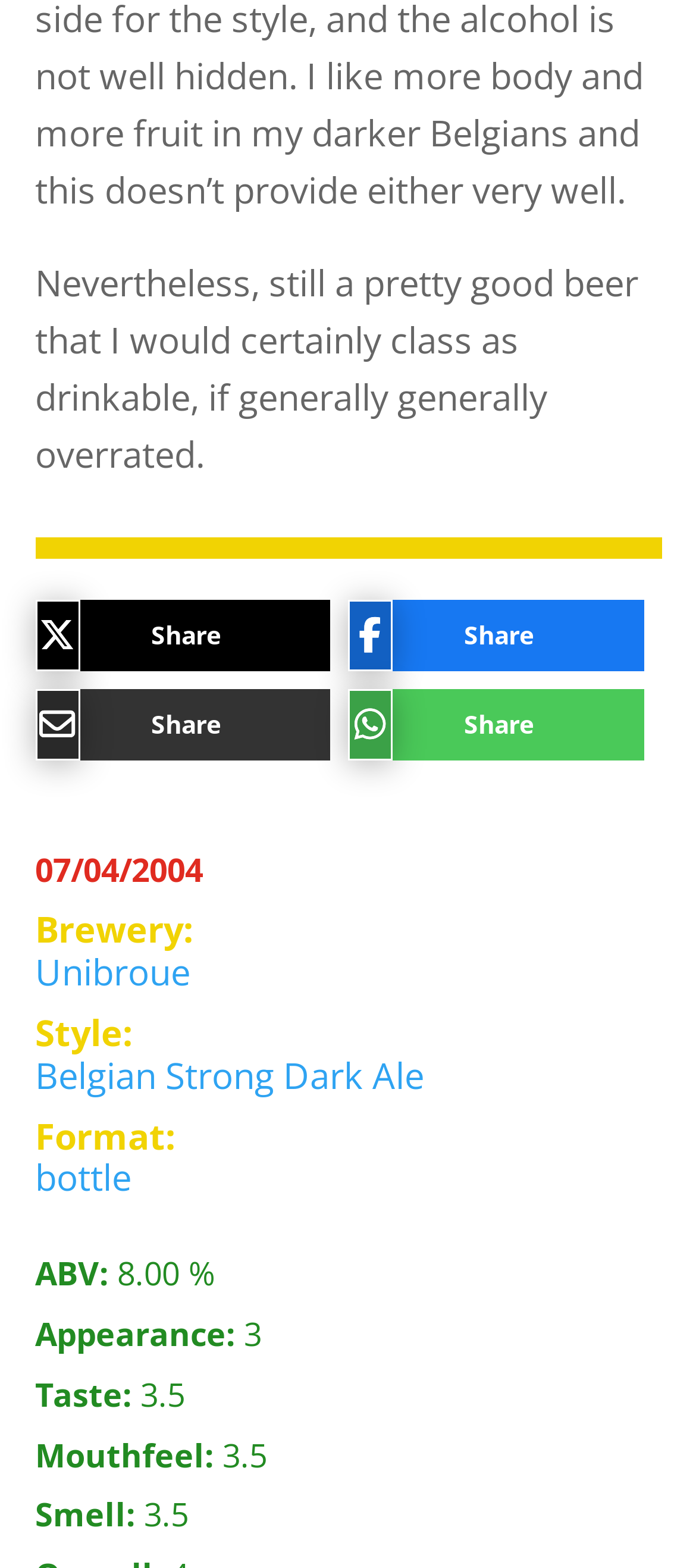Identify the bounding box of the UI element that matches this description: "bottle".

[0.05, 0.736, 0.188, 0.767]